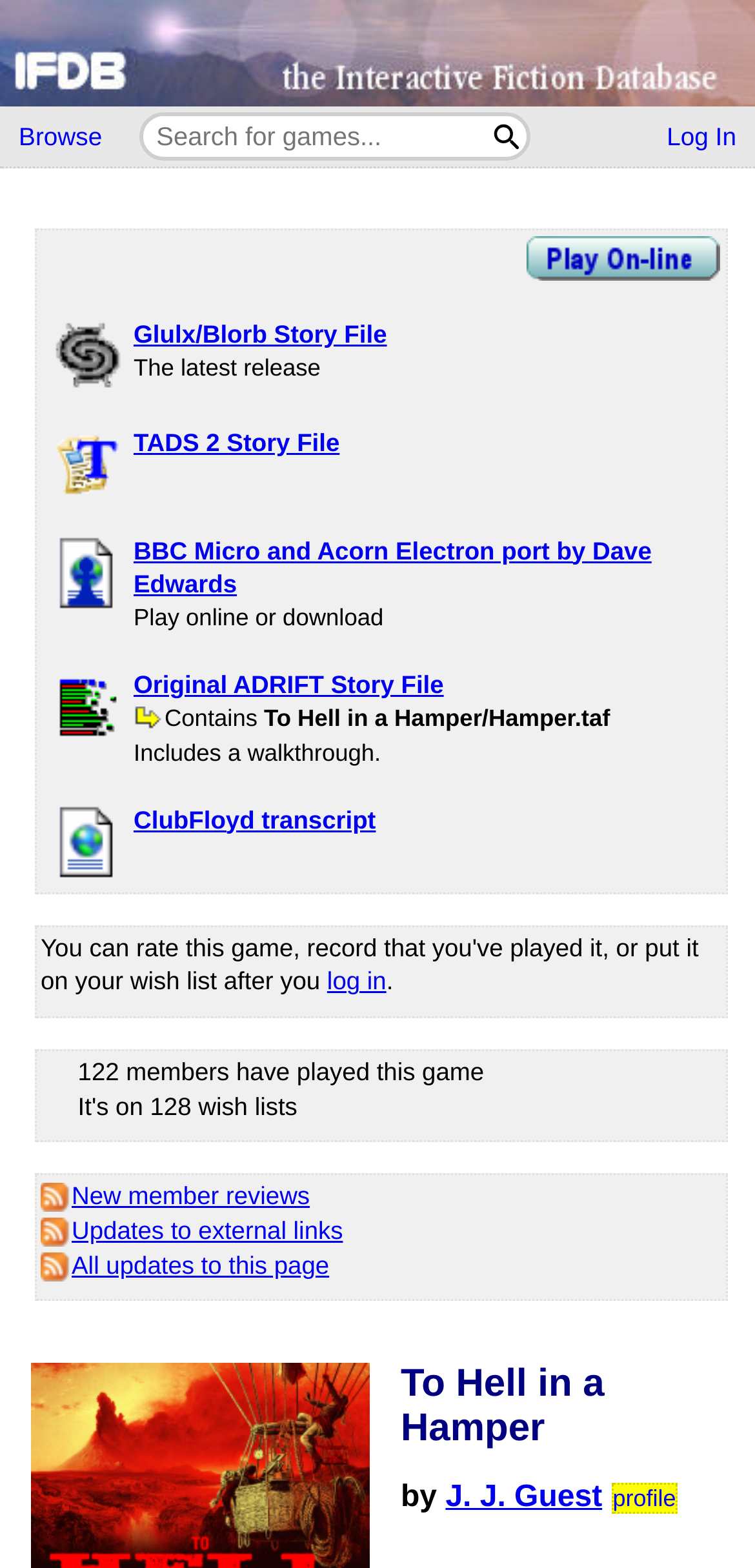Identify the bounding box coordinates of the specific part of the webpage to click to complete this instruction: "View updates to this page".

[0.054, 0.797, 0.436, 0.816]